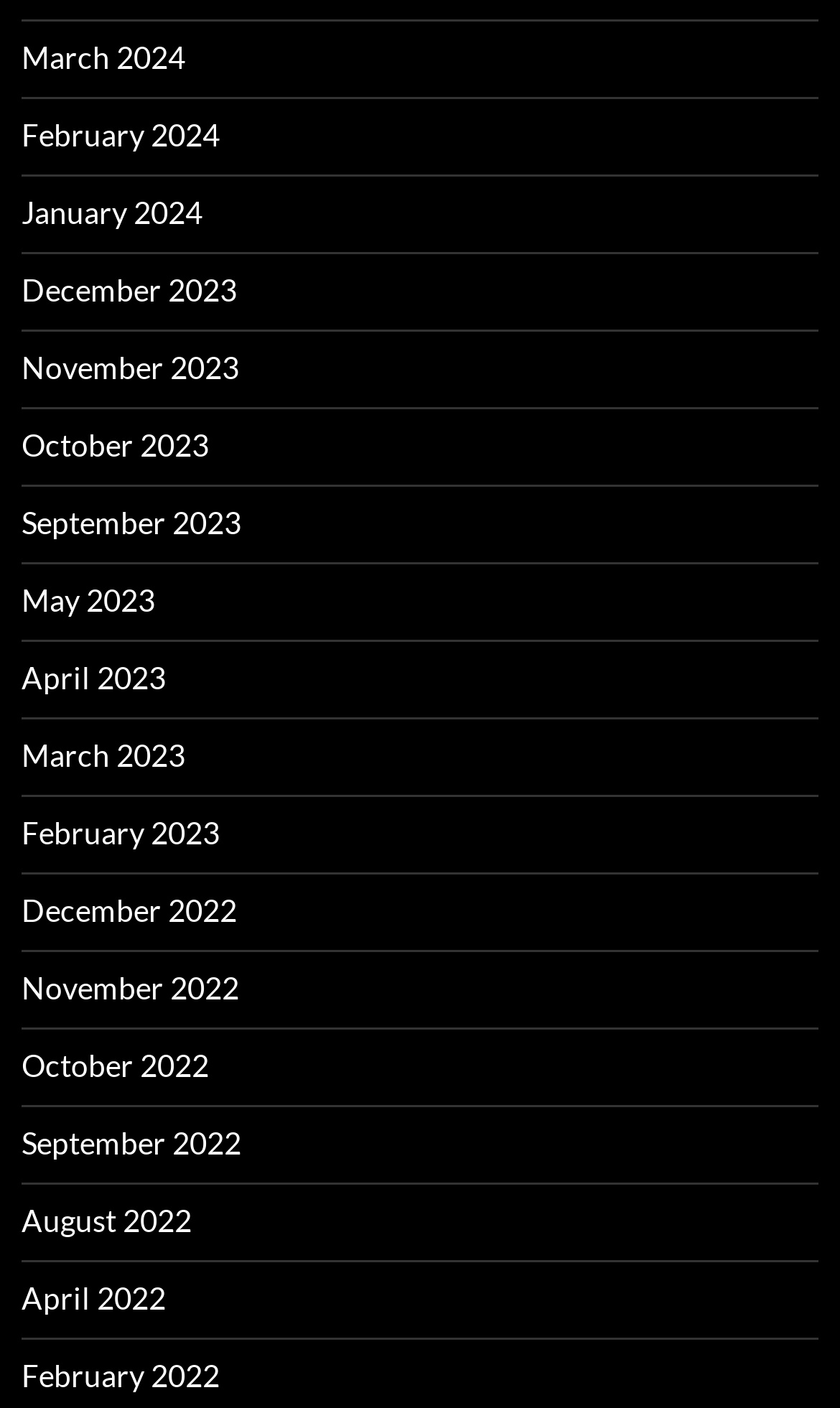Determine the bounding box of the UI element mentioned here: "February 2022". The coordinates must be in the format [left, top, right, bottom] with values ranging from 0 to 1.

[0.026, 0.963, 0.262, 0.989]